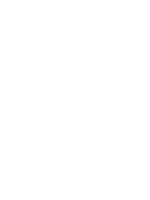Give a detailed account of the contents of the image.

The image features a vibrant "Double Ended Connectable Light Sword" in an array of bright colors, designed to capture attention and enhance any celebration or event. This playful accessory promises to add a magical touch, appealing to both children and adults alike. Each sword is connectable, allowing users to link multiple pieces together for an even more impressive light display. Offered in assorted colors, these light swords are perfect for parties, festivals, or themed events, making them a must-have for those looking to shine bright and stand out.